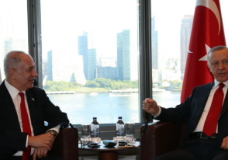Answer this question in one word or a short phrase: What is the nationality hinted at by the partially visible flag?

Turkish